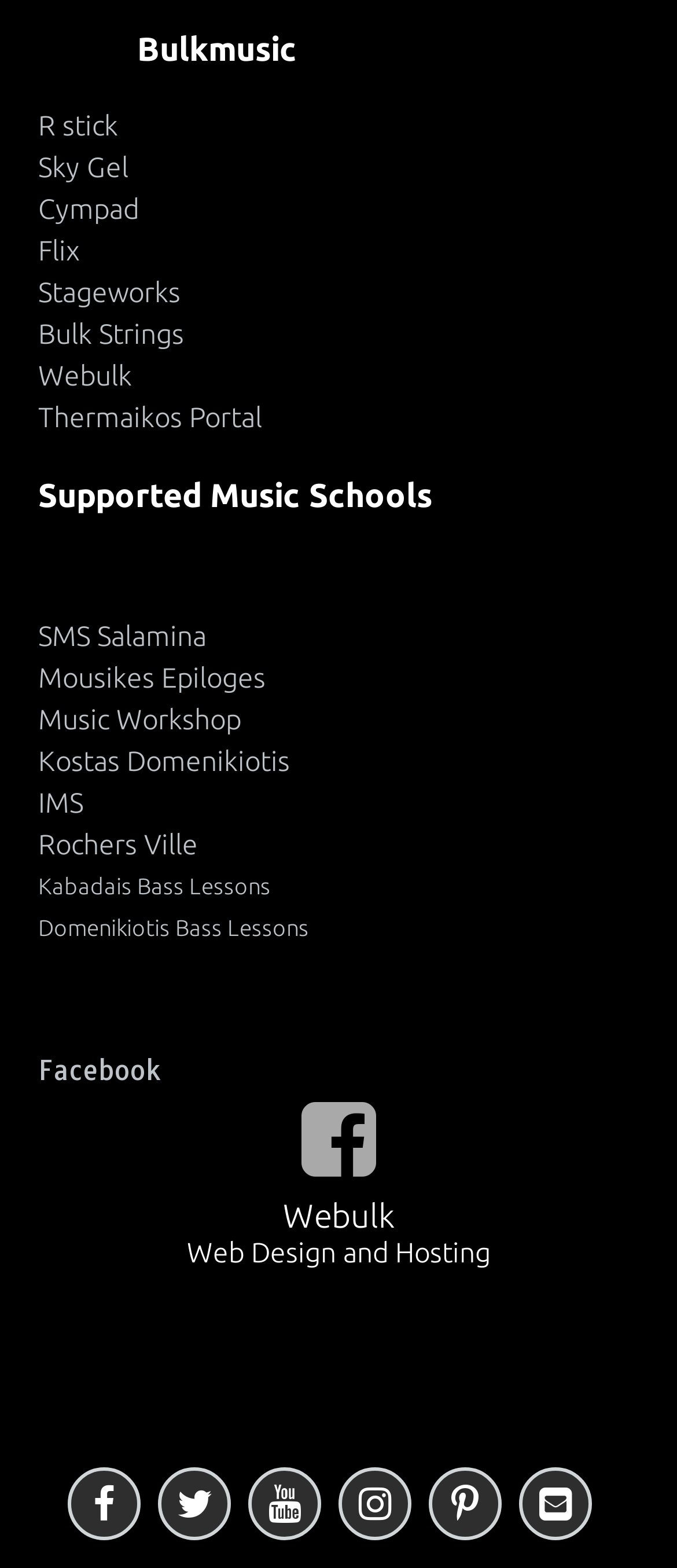Find the bounding box of the UI element described as follows: "Domenikiotis Bass Lessons".

[0.056, 0.58, 0.933, 0.603]